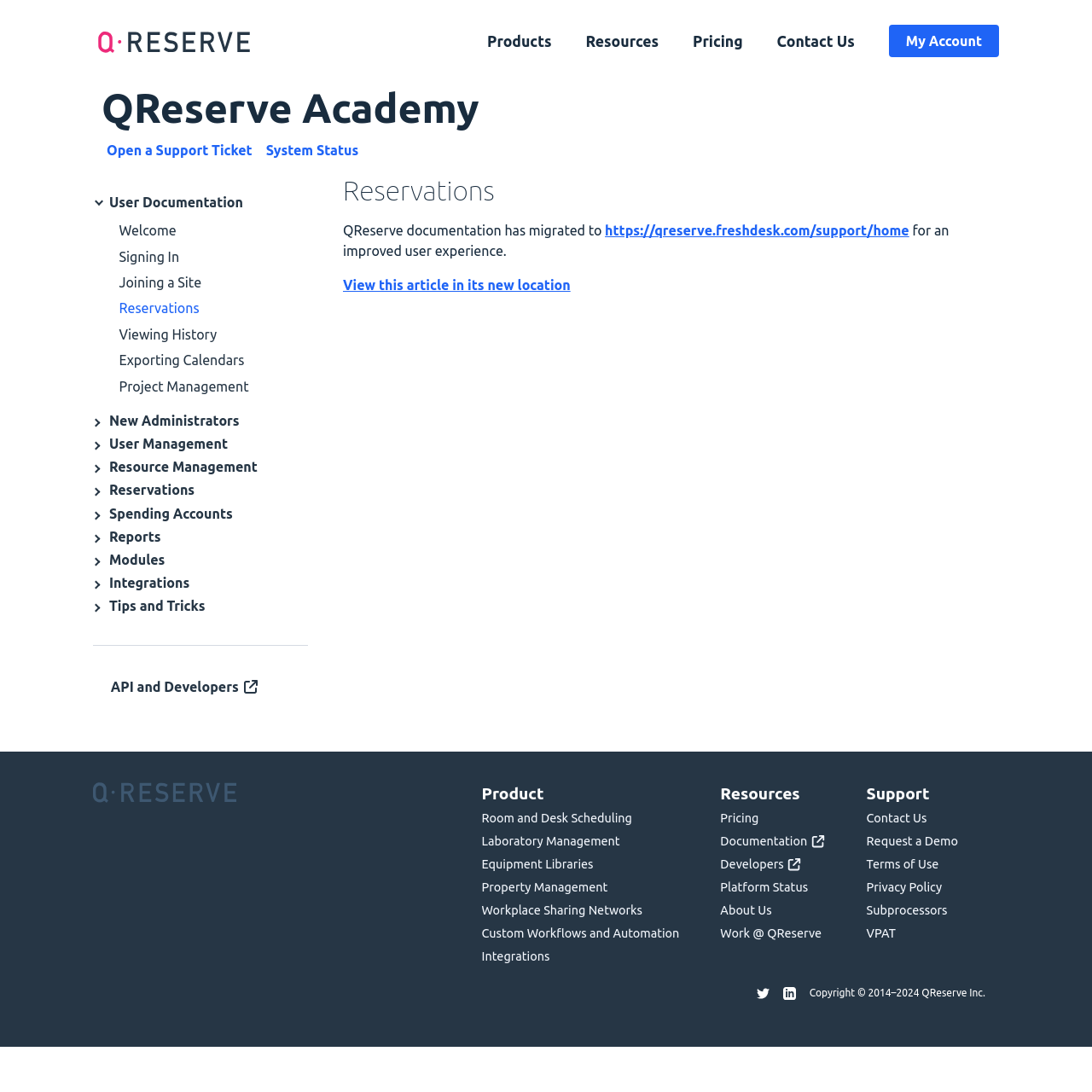Determine the bounding box coordinates of the clickable element to achieve the following action: 'Open a Support Ticket'. Provide the coordinates as four float values between 0 and 1, formatted as [left, top, right, bottom].

[0.098, 0.13, 0.231, 0.145]